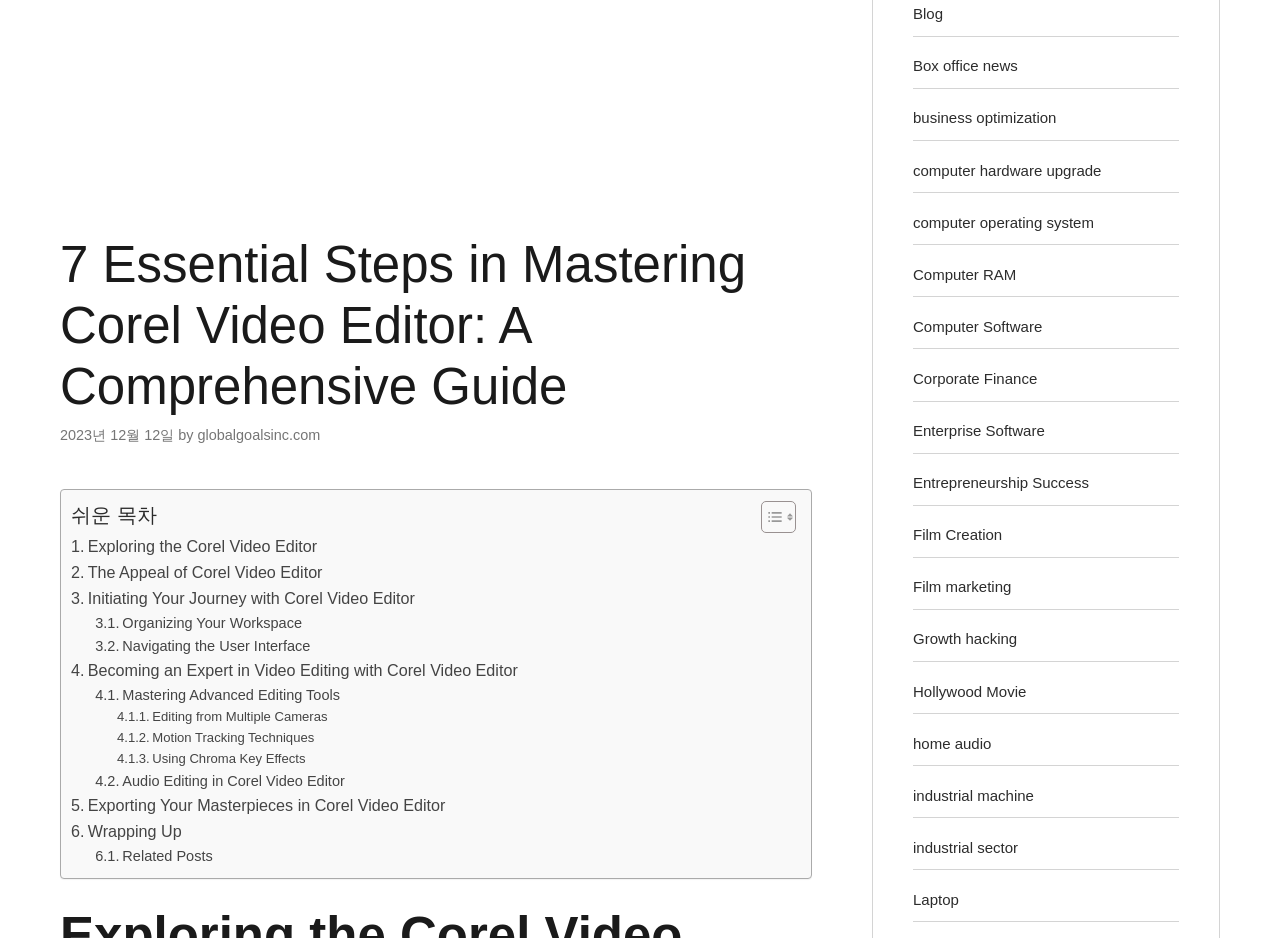Identify the bounding box coordinates of the HTML element based on this description: "Entrepreneurship Success".

[0.713, 0.505, 0.851, 0.524]